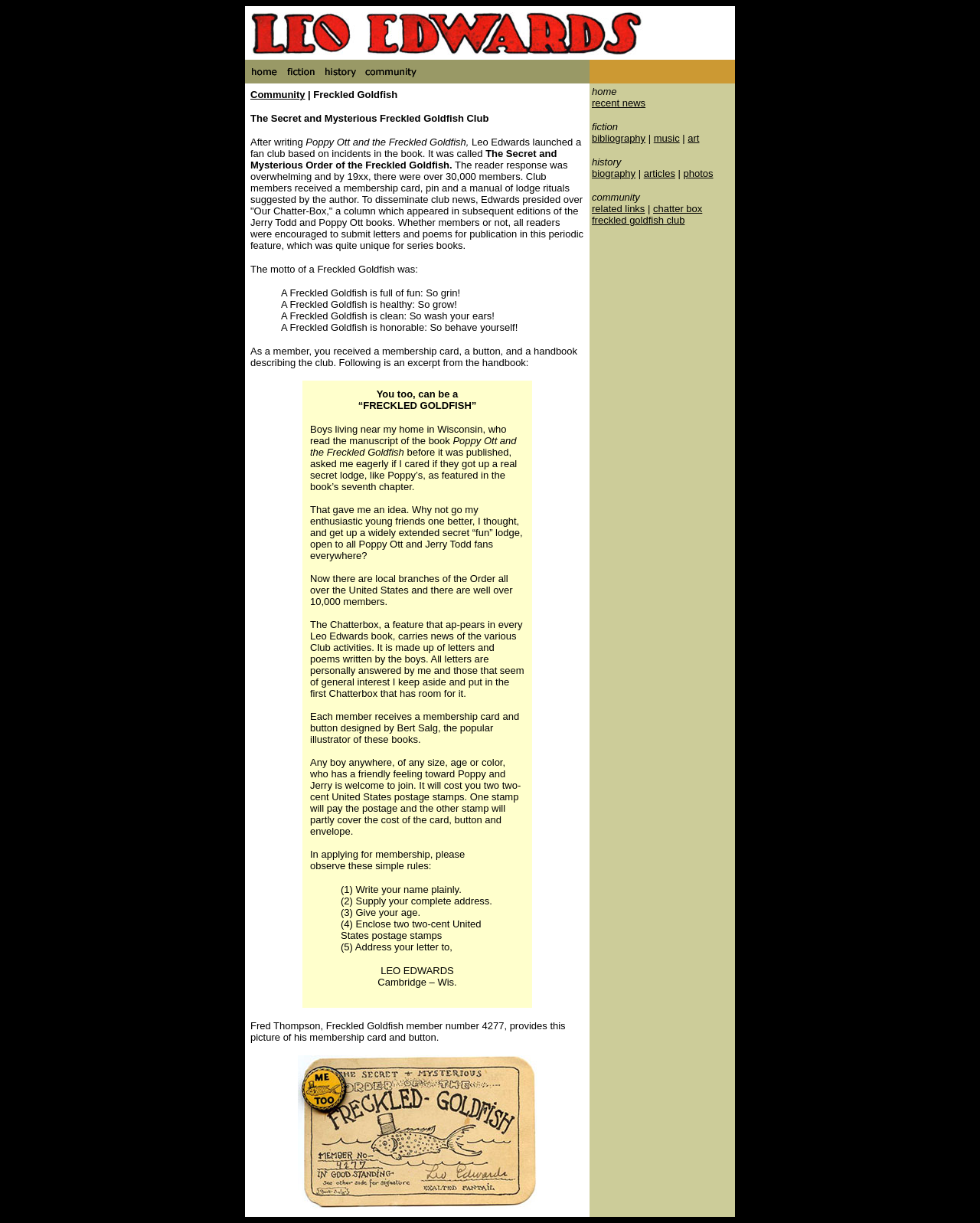Find the bounding box coordinates of the clickable area required to complete the following action: "view the freckled goldfish club".

[0.604, 0.175, 0.699, 0.185]